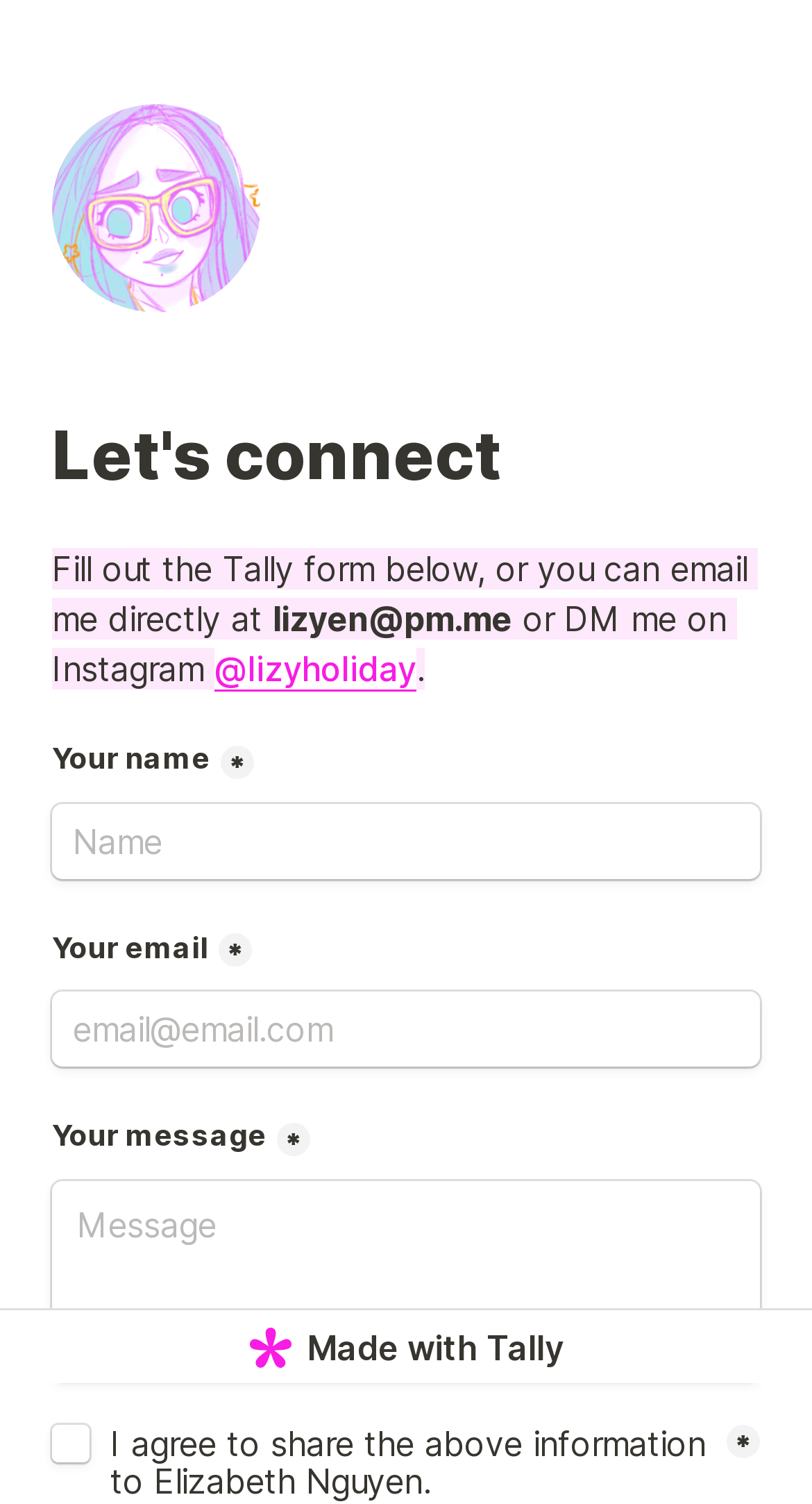How many text boxes are there in the form?
Please provide a comprehensive and detailed answer to the question.

There are three text boxes in the form, one for 'Your name', one for 'Your email', and one for 'Your message'. These text boxes are located below the heading 'Let's connect' and are required fields.